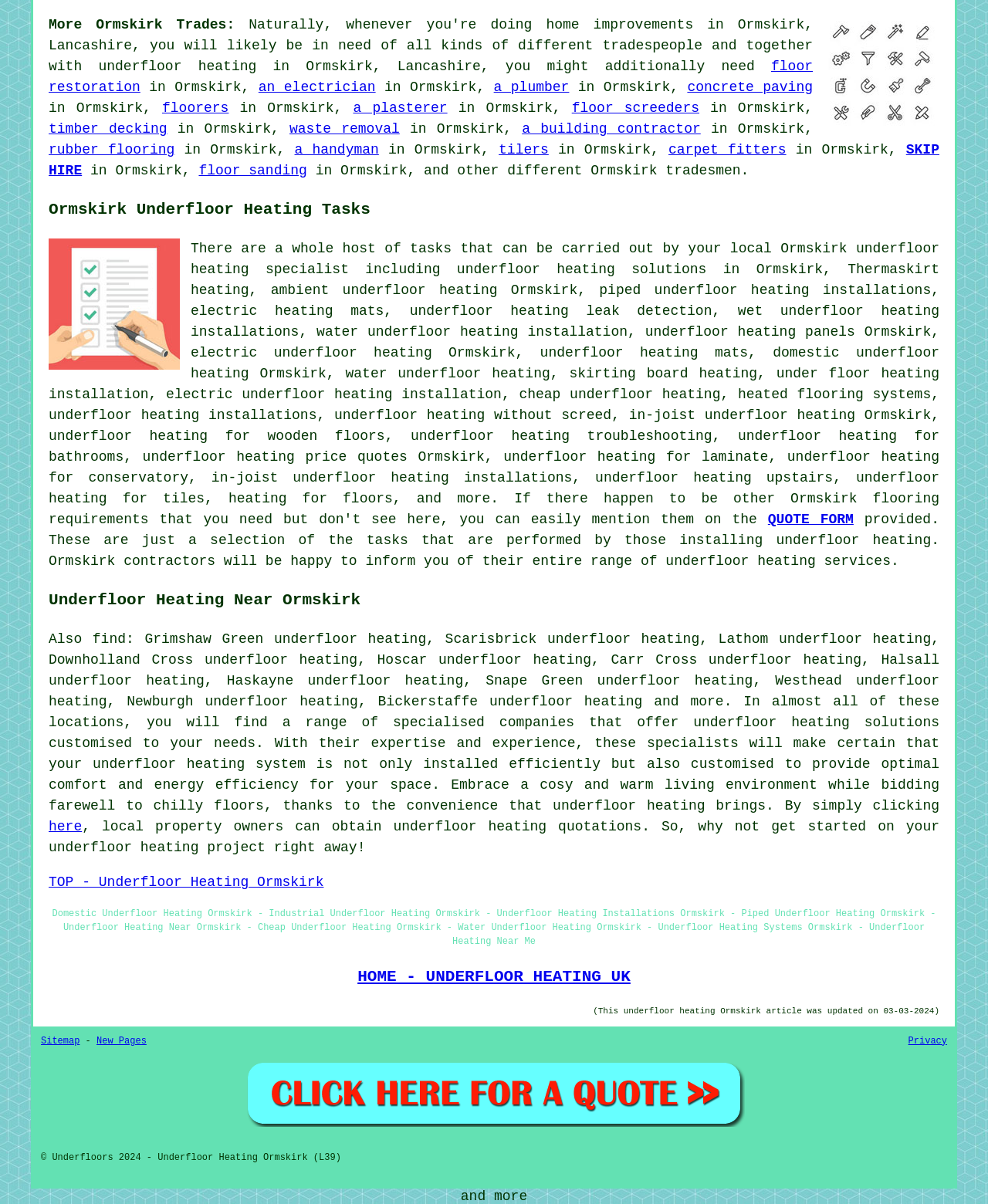Using a single word or phrase, answer the following question: 
How can local property owners obtain underfloor heating quotations?

By clicking here